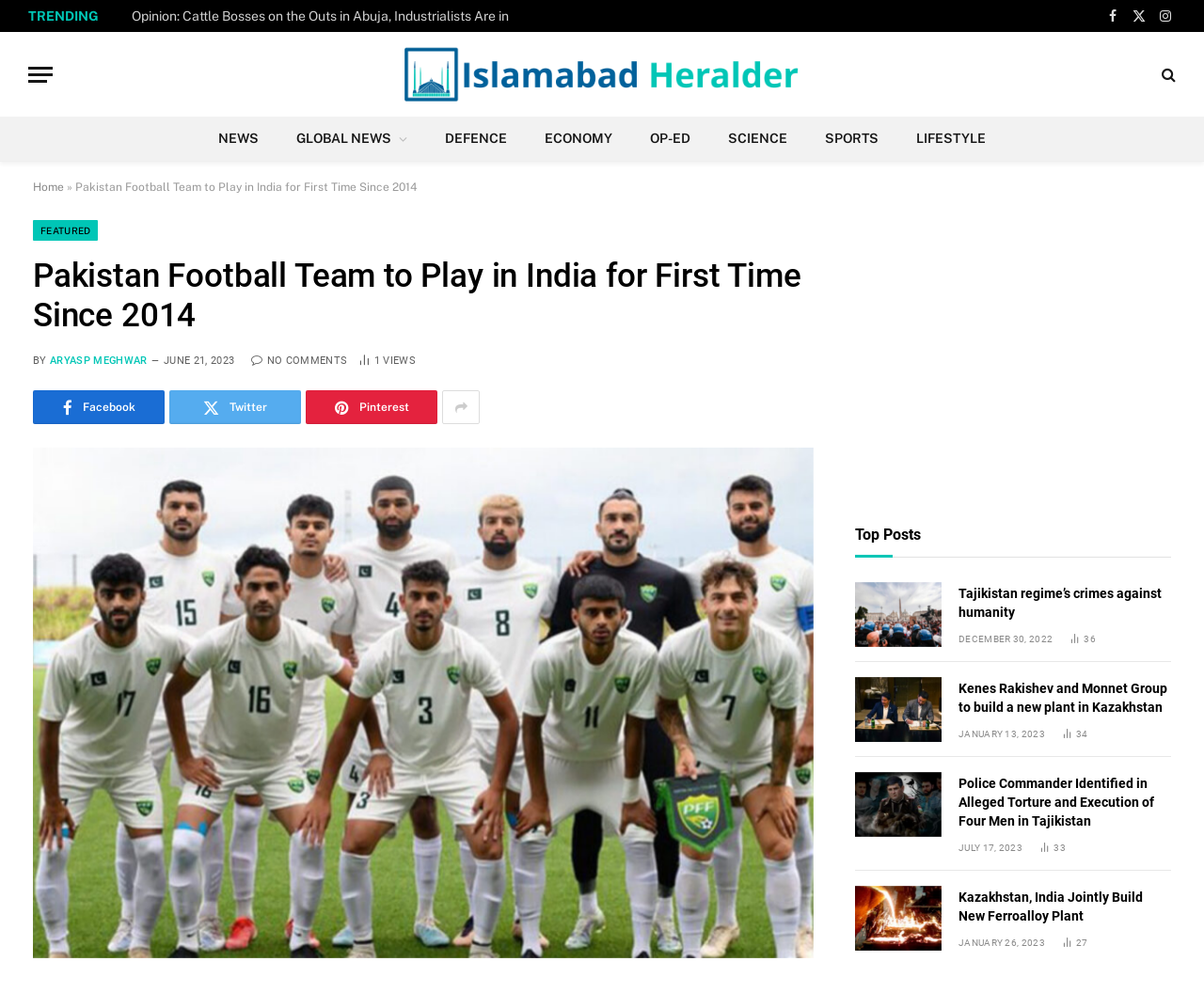Please reply to the following question using a single word or phrase: 
How many social media links are present in the top-right corner?

3